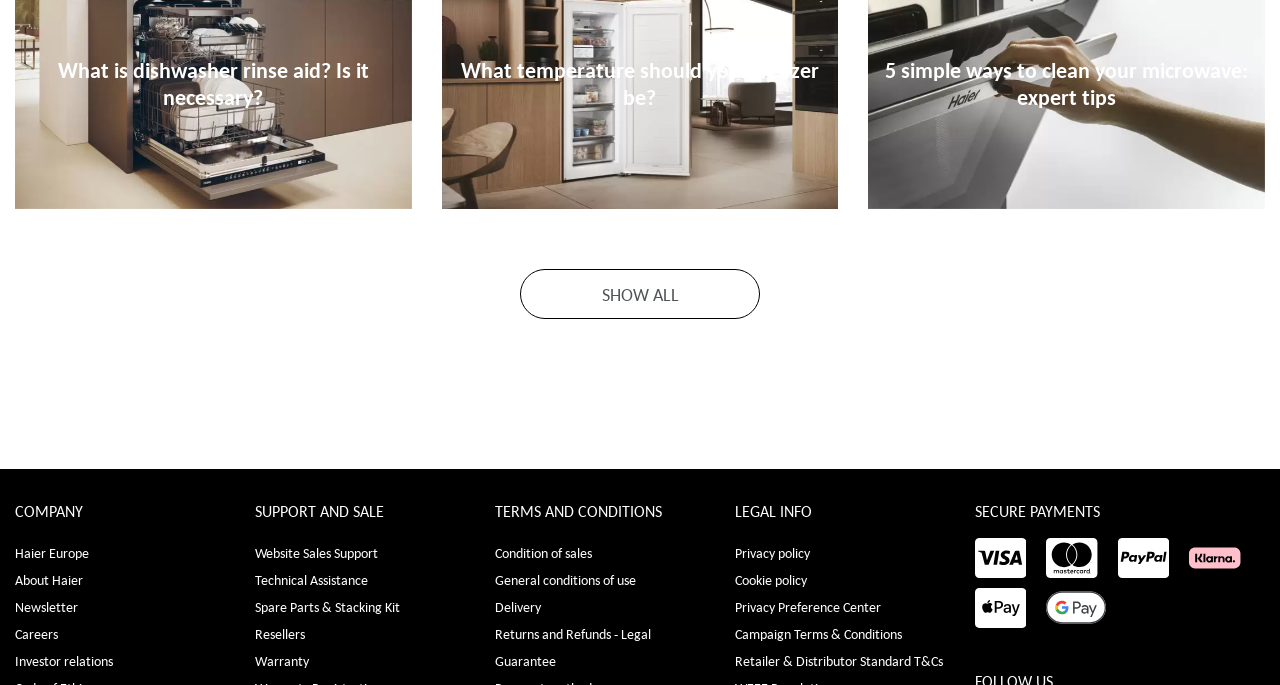Locate the bounding box coordinates of the clickable area needed to fulfill the instruction: "Click on 'Privacy Preference Center'".

[0.574, 0.873, 0.688, 0.899]